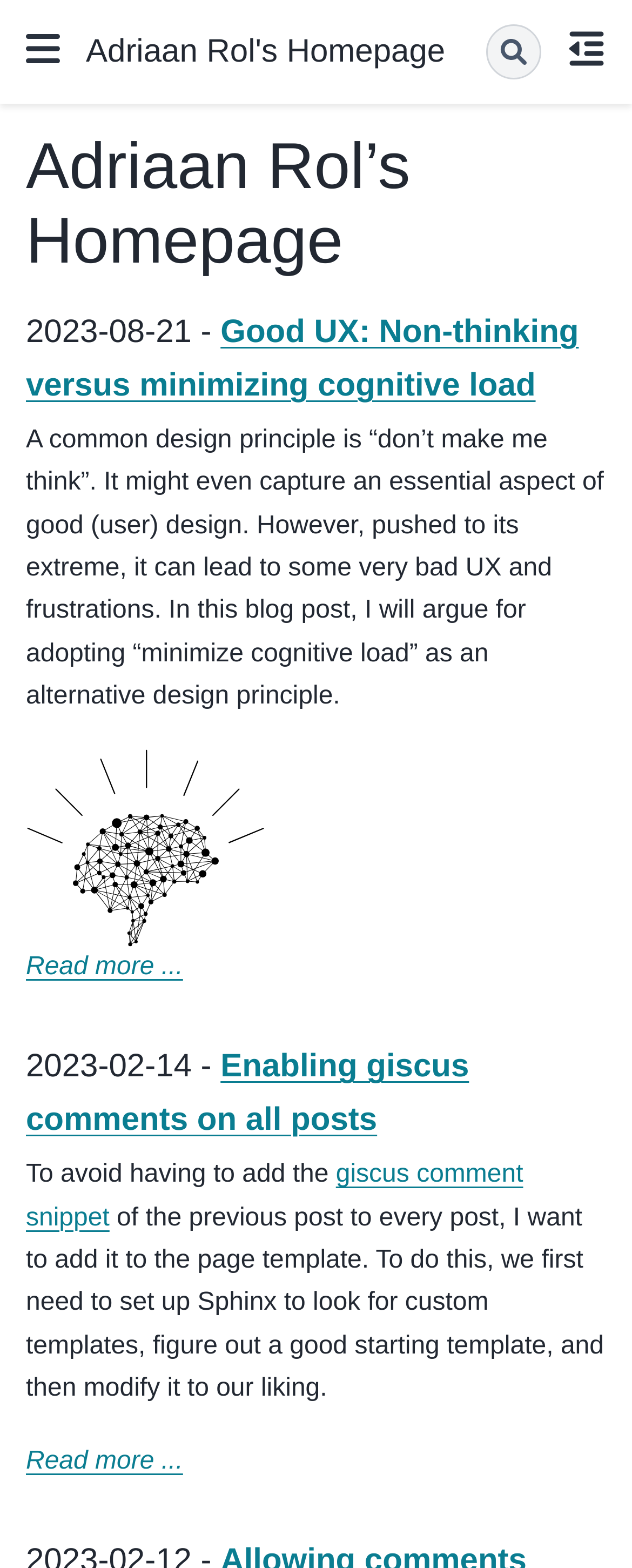Please find the bounding box coordinates of the element that you should click to achieve the following instruction: "View health and fitness services". The coordinates should be presented as four float numbers between 0 and 1: [left, top, right, bottom].

None